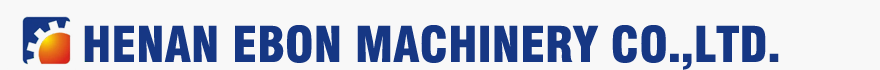Give a thorough and detailed caption for the image.

The image features the logo of Henan Ebon Machinery Co., Ltd., prominently displayed with a bold blue font. The design incorporates a stylized graphic element that appears to represent industrial machinery, featuring a vibrant gradient from orange to yellow. This logo reflects the company's focus on manufacturing and supplying cranes and lifting equipment, emphasizing quality and precision within the industry. The clean, modern aesthetic signifies professionalism and innovation, aligning with their branding as a leading manufacturer in the machinery sector.